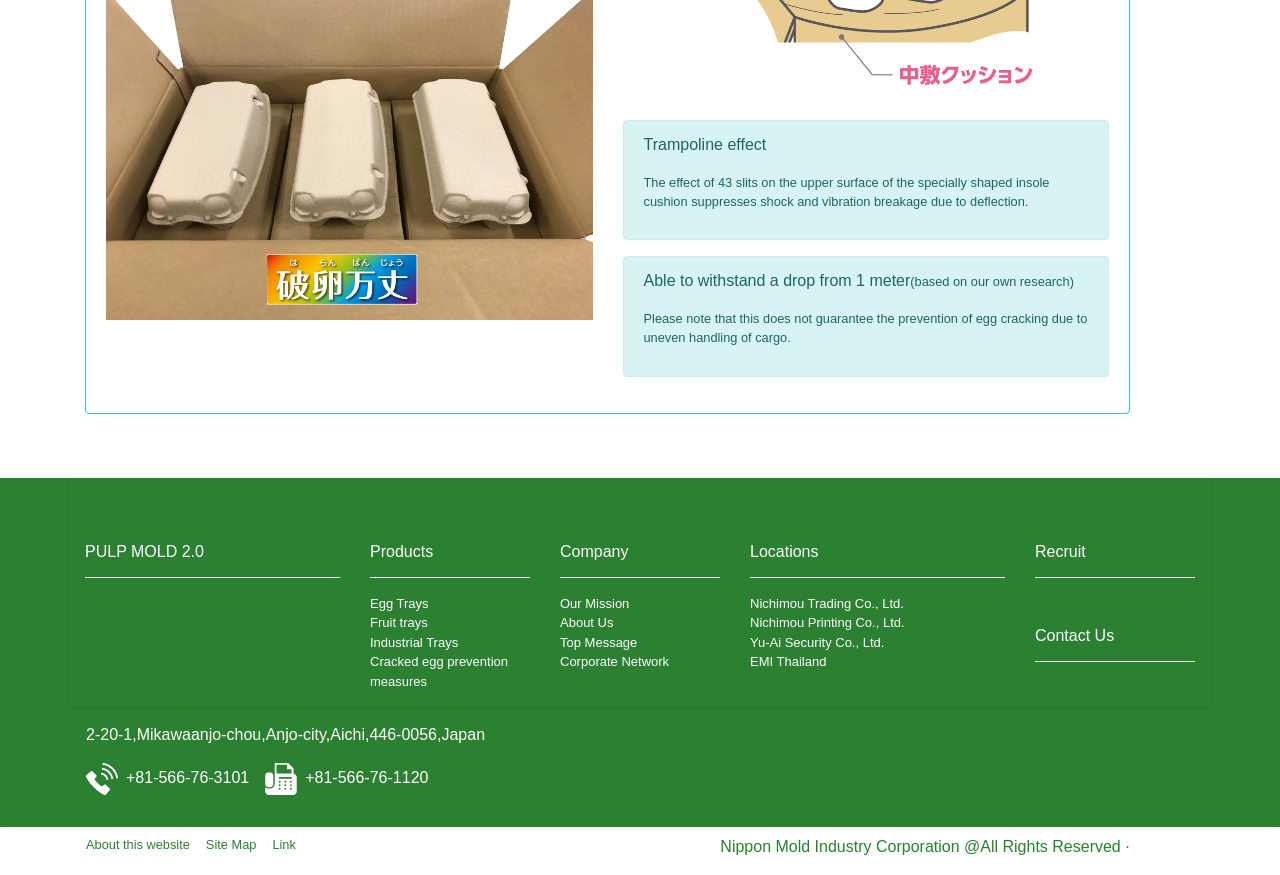Identify the bounding box coordinates of the section to be clicked to complete the task described by the following instruction: "View About this website". The coordinates should be four float numbers between 0 and 1, formatted as [left, top, right, bottom].

[0.055, 0.946, 0.148, 0.986]